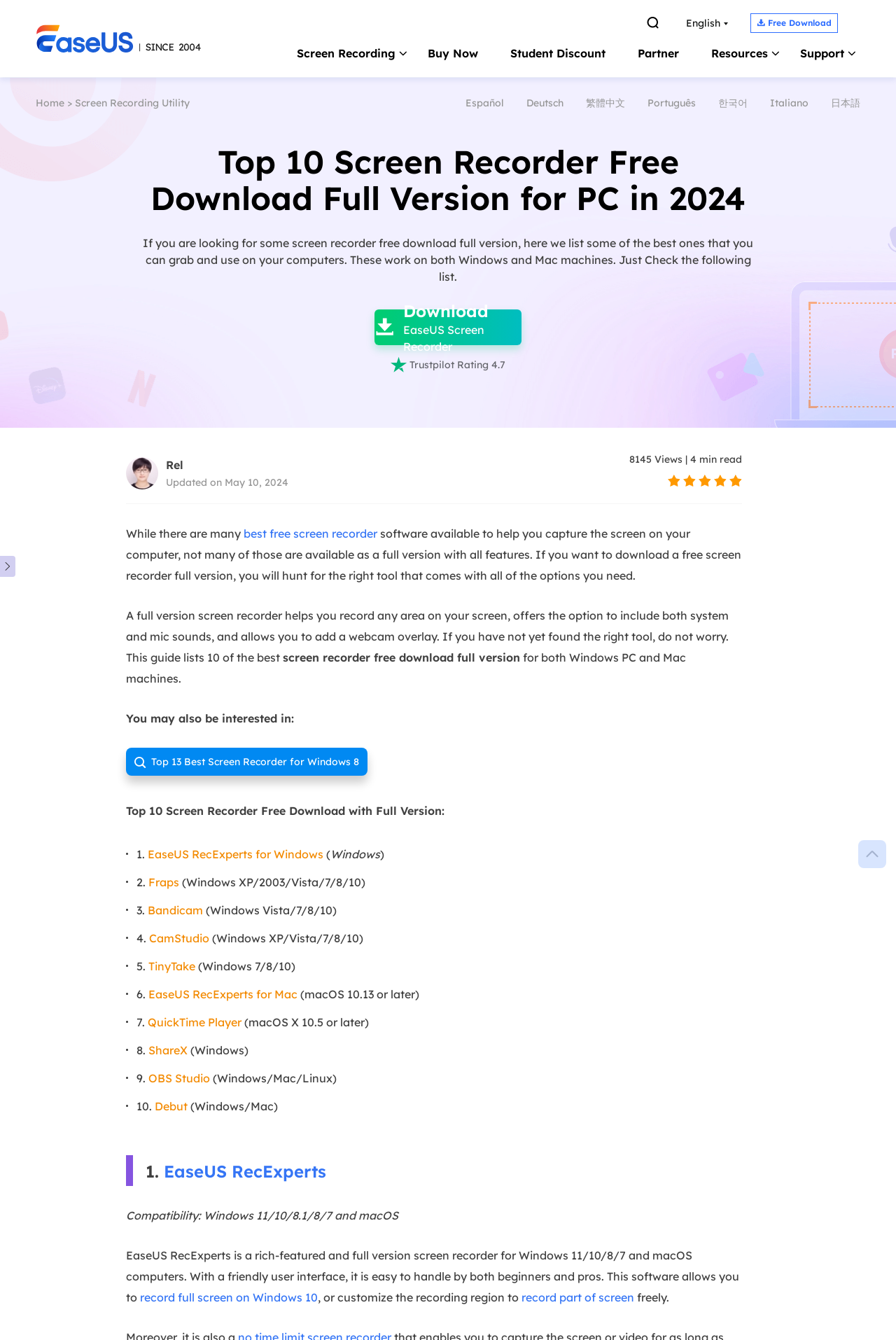Locate the bounding box of the user interface element based on this description: "Buy Now".

[0.459, 0.025, 0.551, 0.057]